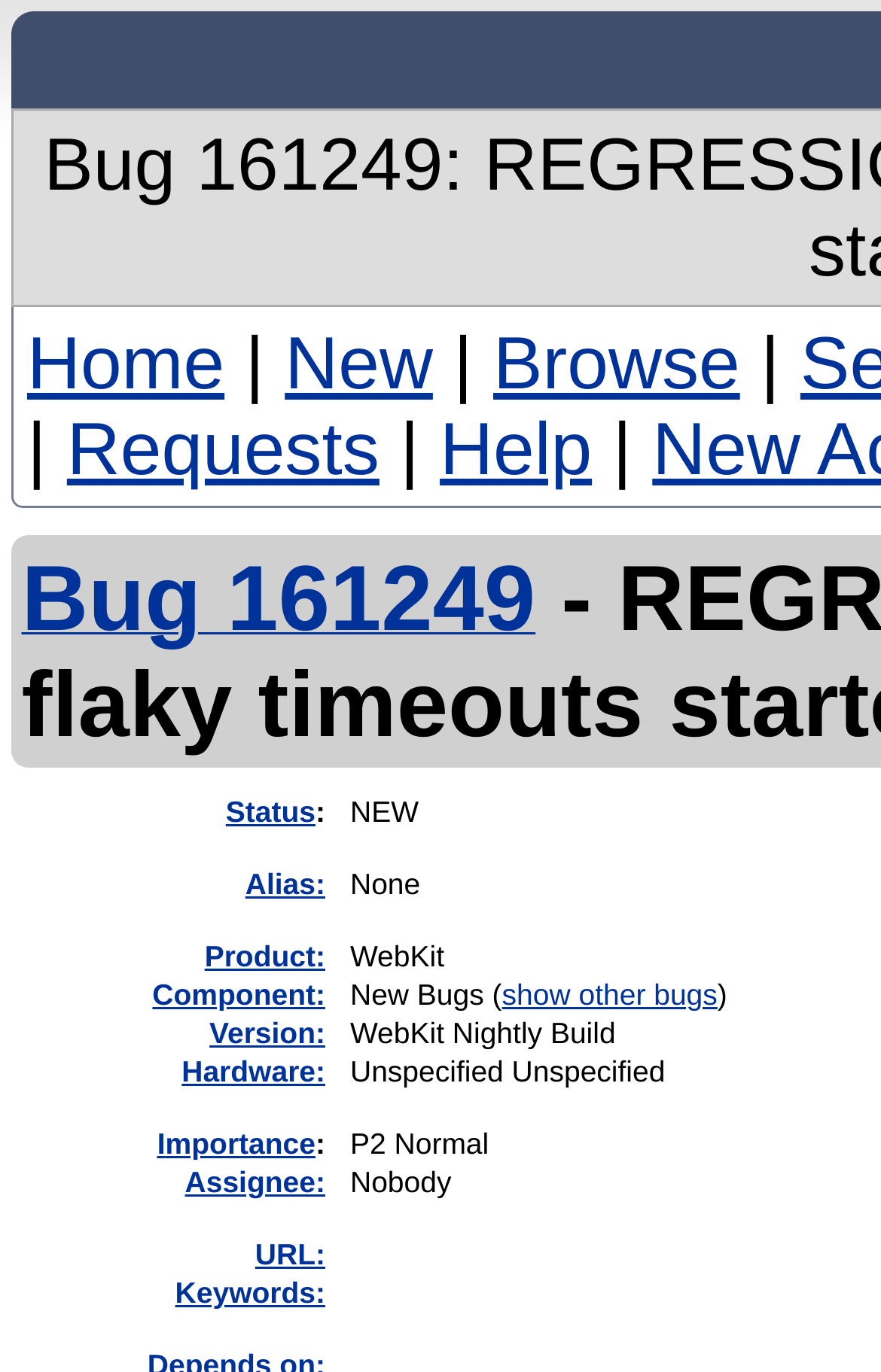Explain the webpage's design and content in an elaborate manner.

This webpage appears to be a bug tracking page, specifically displaying information about bug 161249. At the top, there is a navigation bar with links to "Home", "New", "Browse", and "Requests" on the left, and "Help" on the right. 

Below the navigation bar, there is a prominent link to "Bug 161249" on the left. To the right of this link, there is a horizontal line of text with a dash in the middle, possibly separating the bug title from the rest of the page content.

The main content of the page is organized into a series of rows, each with a label on the left and a link on the right. These rows display various details about the bug, including its status, alias, product, component, version, hardware, importance, assignee, URL, and keywords. Some of these rows also have additional links, such as "show other bugs" under the component section.